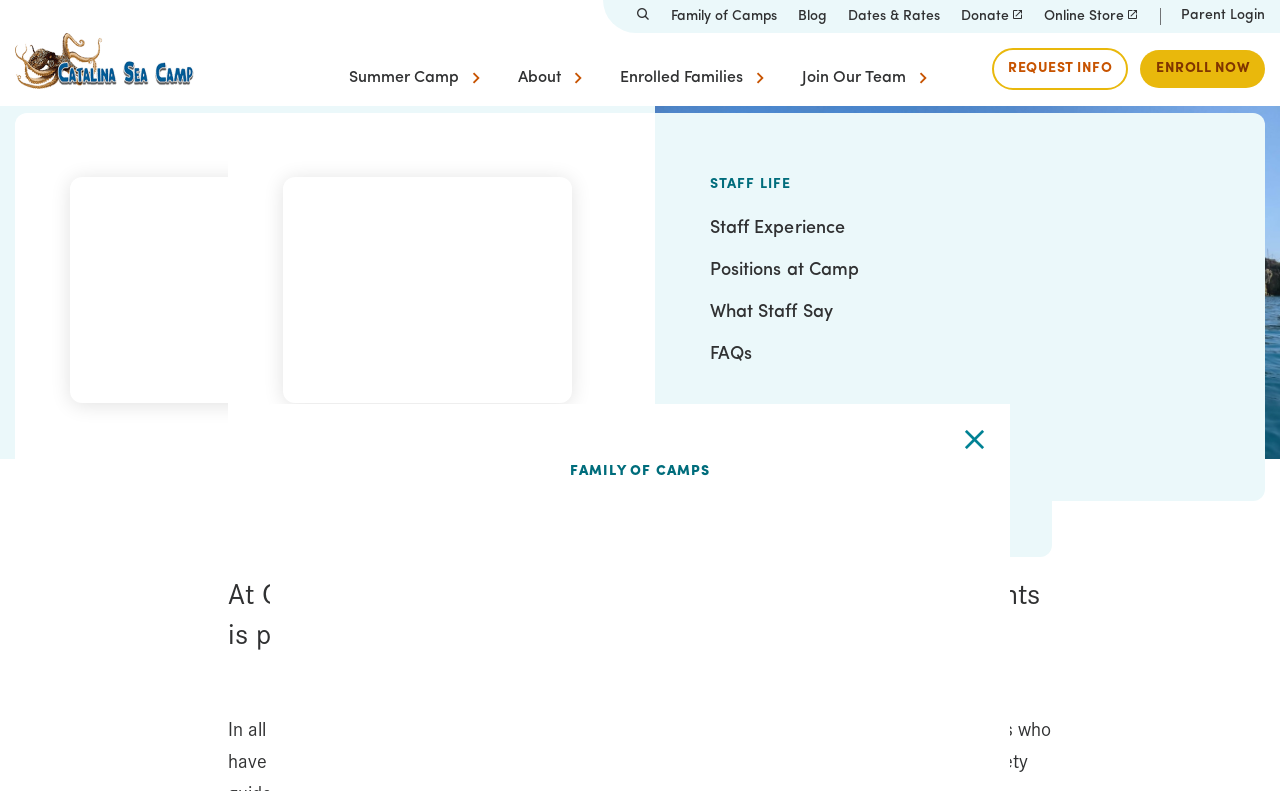Locate the bounding box coordinates of the item that should be clicked to fulfill the instruction: "Click the 'ENROLL NOW' button".

[0.891, 0.063, 0.988, 0.111]